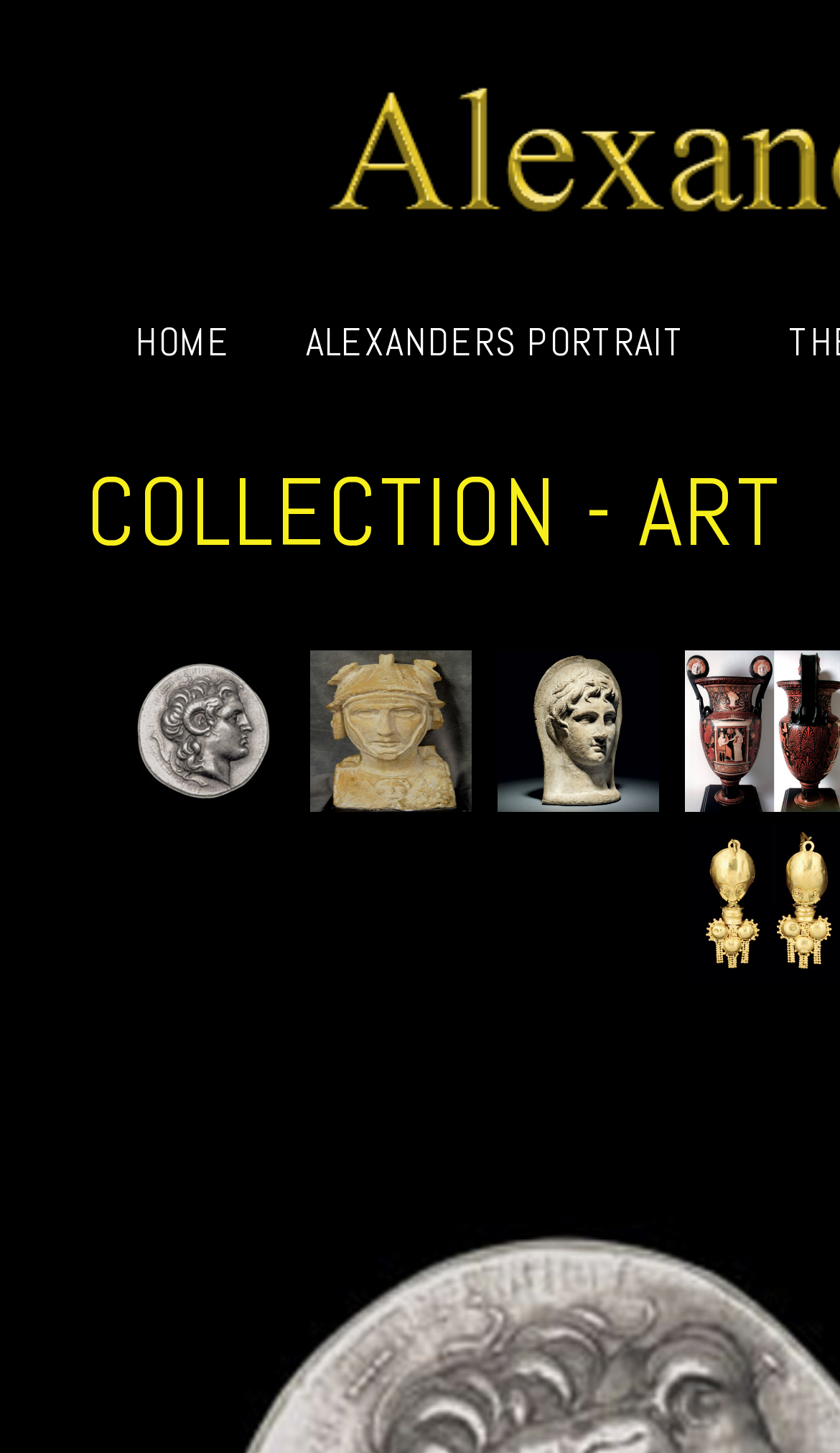How many empty links are on the page?
Can you offer a detailed and complete answer to this question?

I found three links on the page with no text or descriptive content. These links are likely empty or placeholders, and their purpose is not clear from the current page content.